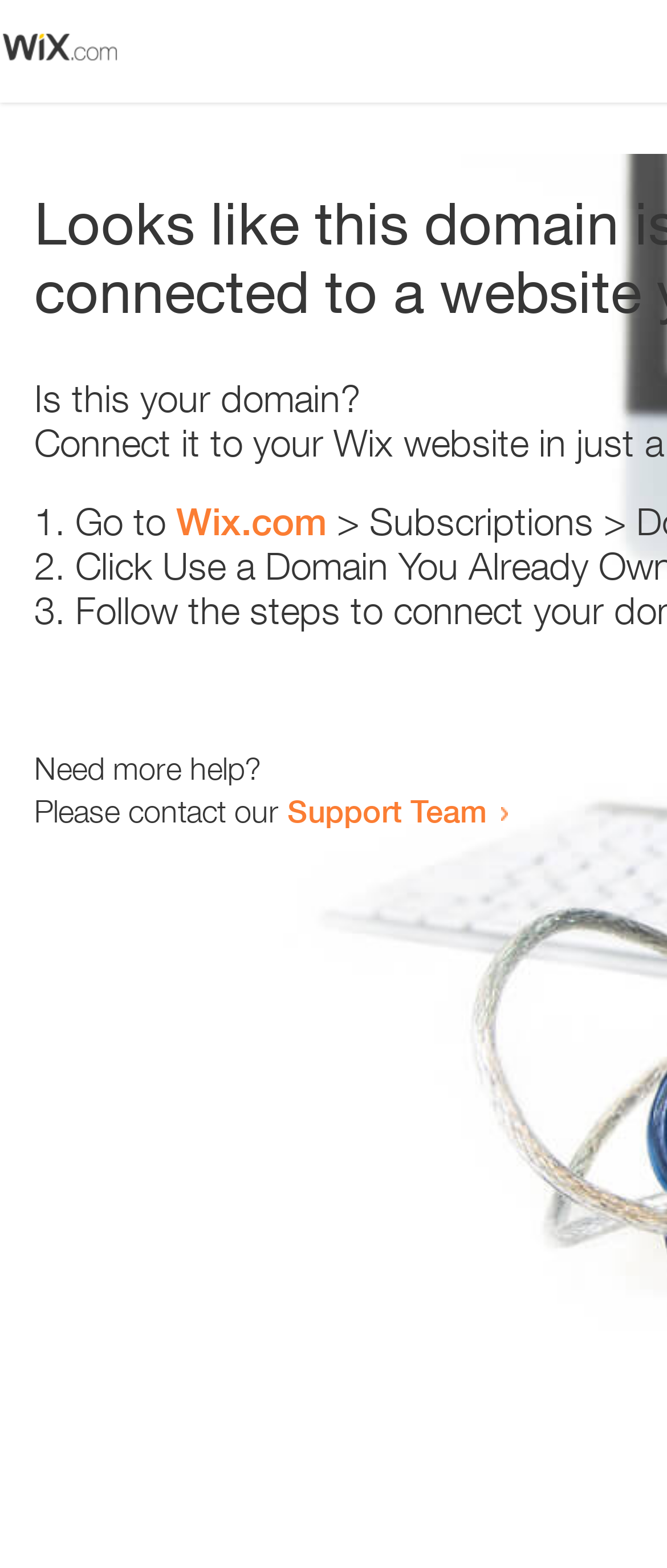Reply to the question below using a single word or brief phrase:
What is the question being asked at the top?

Is this your domain?